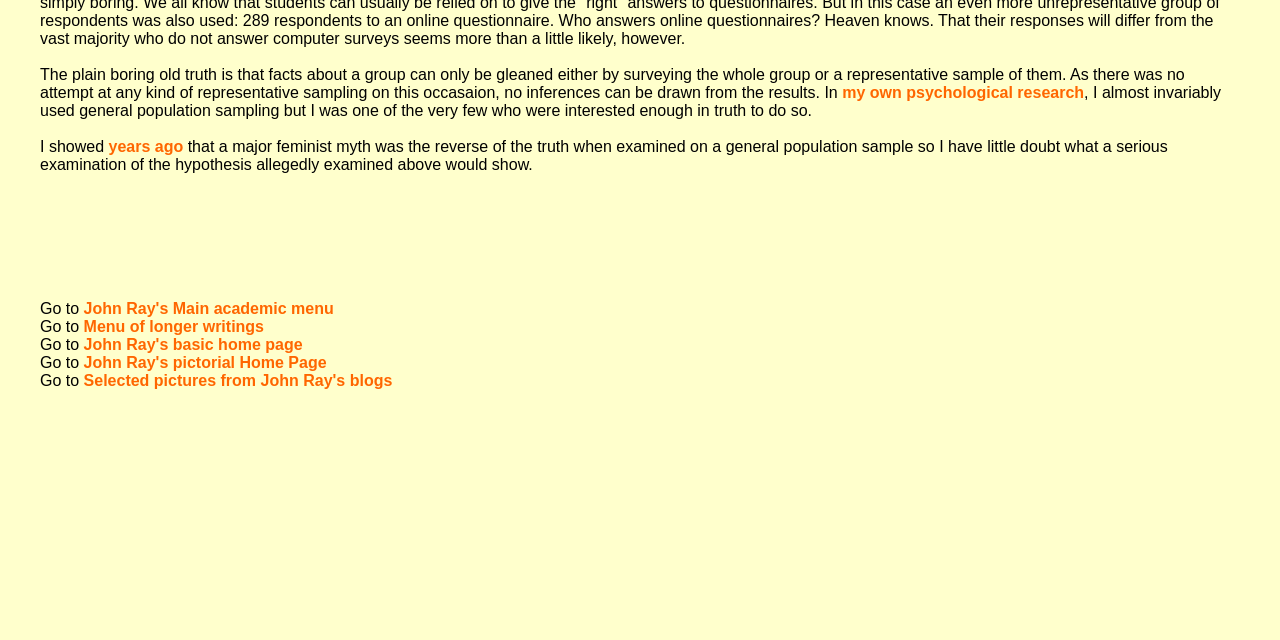Please find the bounding box for the following UI element description. Provide the coordinates in (top-left x, top-left y, bottom-right x, bottom-right y) format, with values between 0 and 1: Menu of longer writings

[0.065, 0.497, 0.206, 0.523]